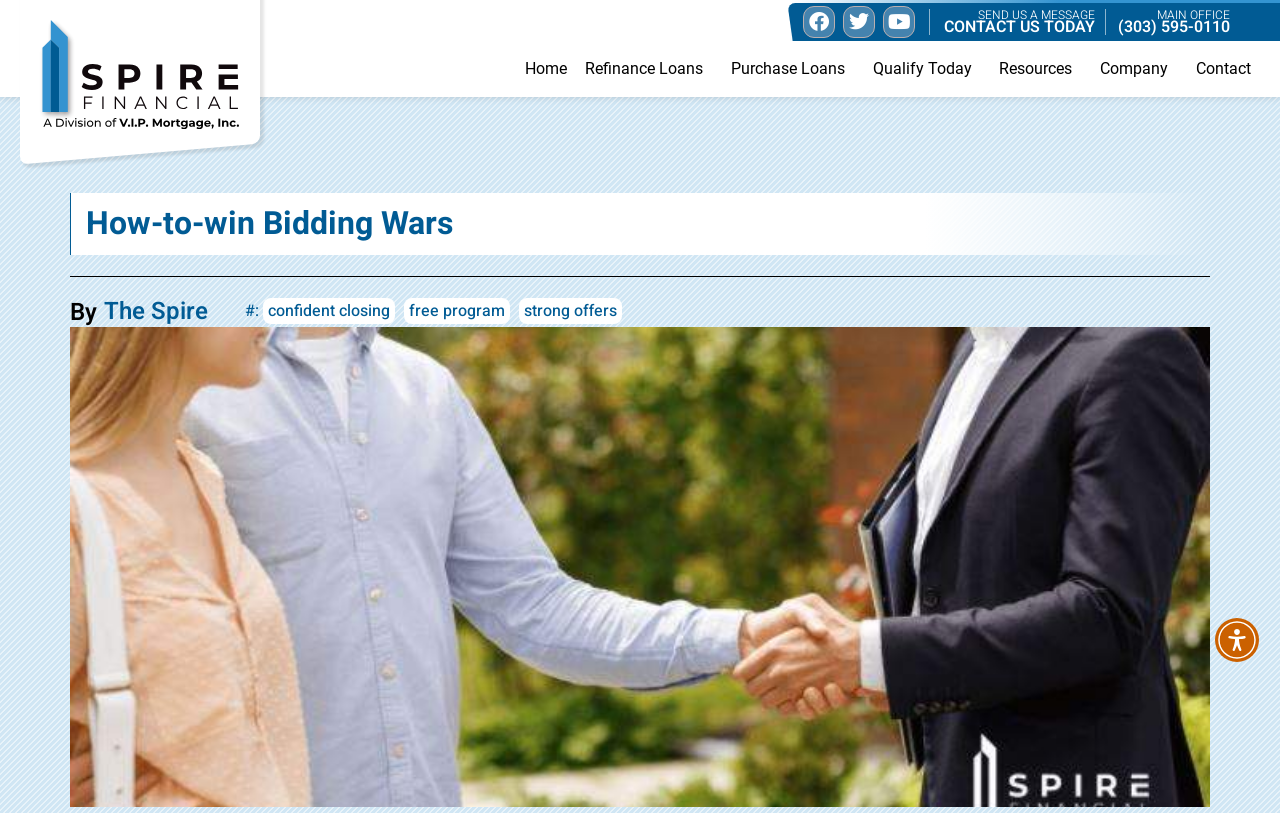Please provide the bounding box coordinates for the element that needs to be clicked to perform the following instruction: "Learn about Purchase Loans". The coordinates should be given as four float numbers between 0 and 1, i.e., [left, top, right, bottom].

[0.564, 0.05, 0.675, 0.119]